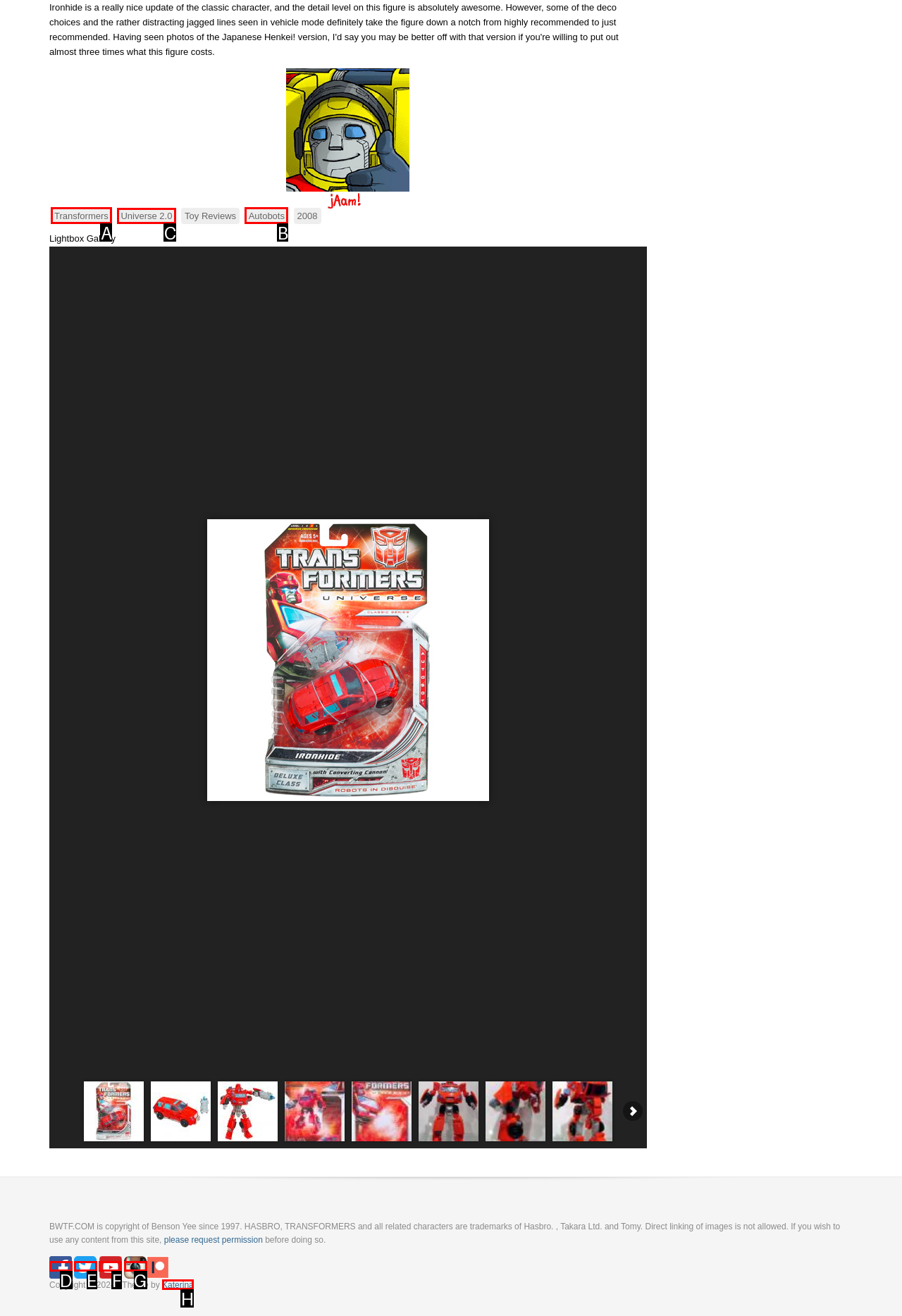Tell me which option I should click to complete the following task: Follow us on Twitter
Answer with the option's letter from the given choices directly.

None